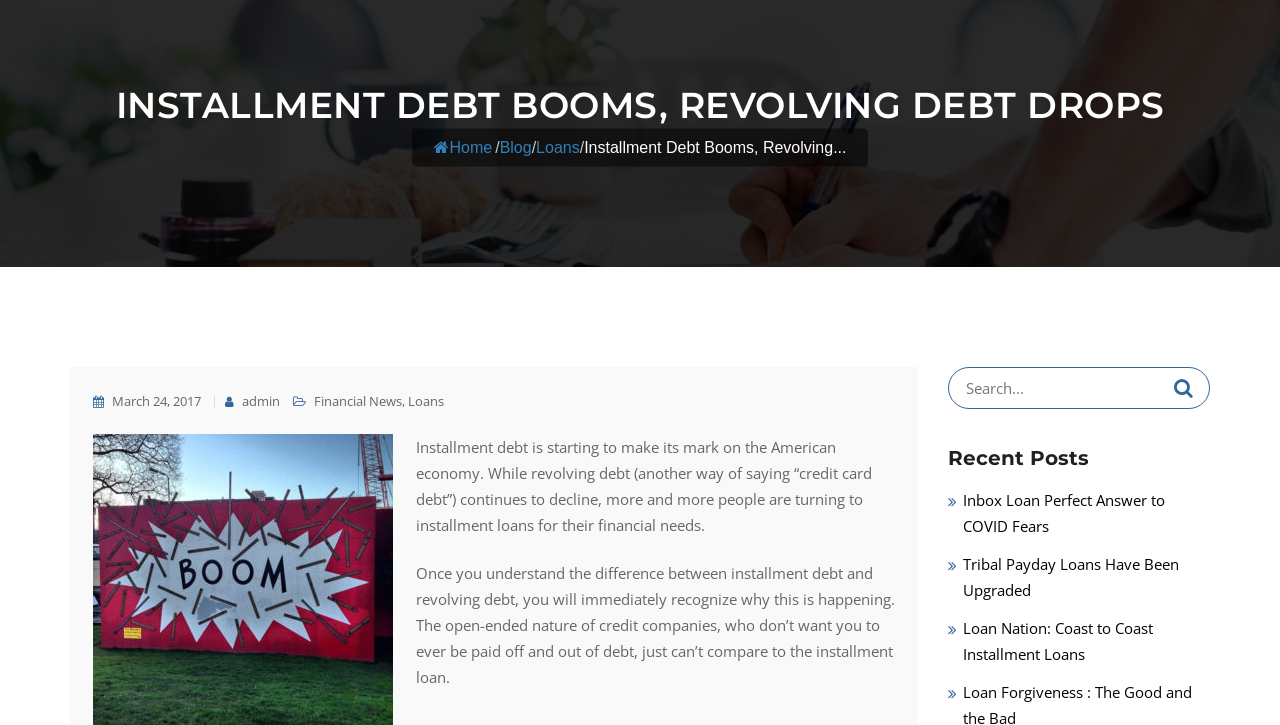Could you determine the bounding box coordinates of the clickable element to complete the instruction: "Read 'What happens when you sell stock on stash'"? Provide the coordinates as four float numbers between 0 and 1, i.e., [left, top, right, bottom].

None